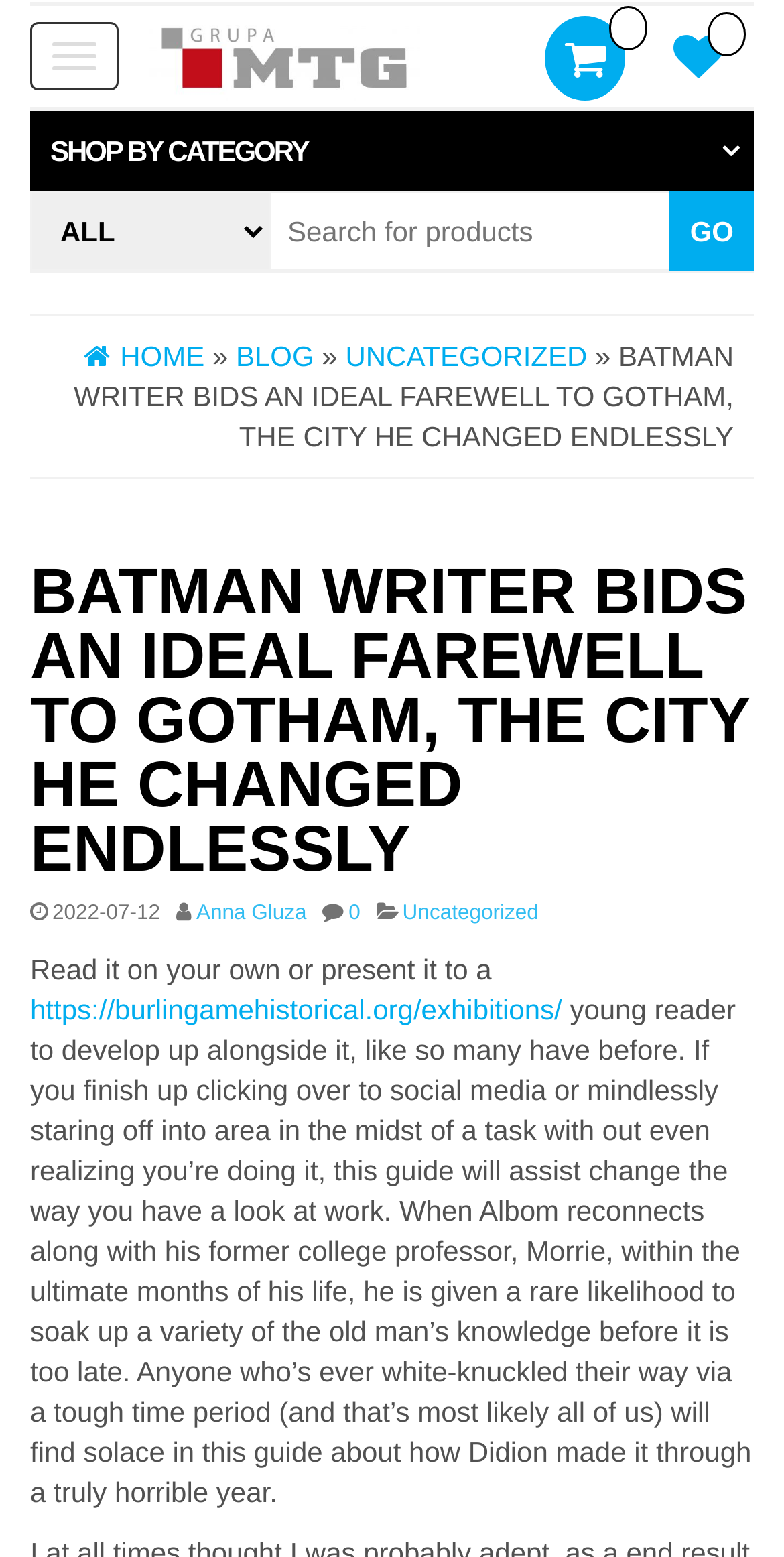Kindly provide the bounding box coordinates of the section you need to click on to fulfill the given instruction: "Read the article".

[0.038, 0.638, 0.717, 0.659]